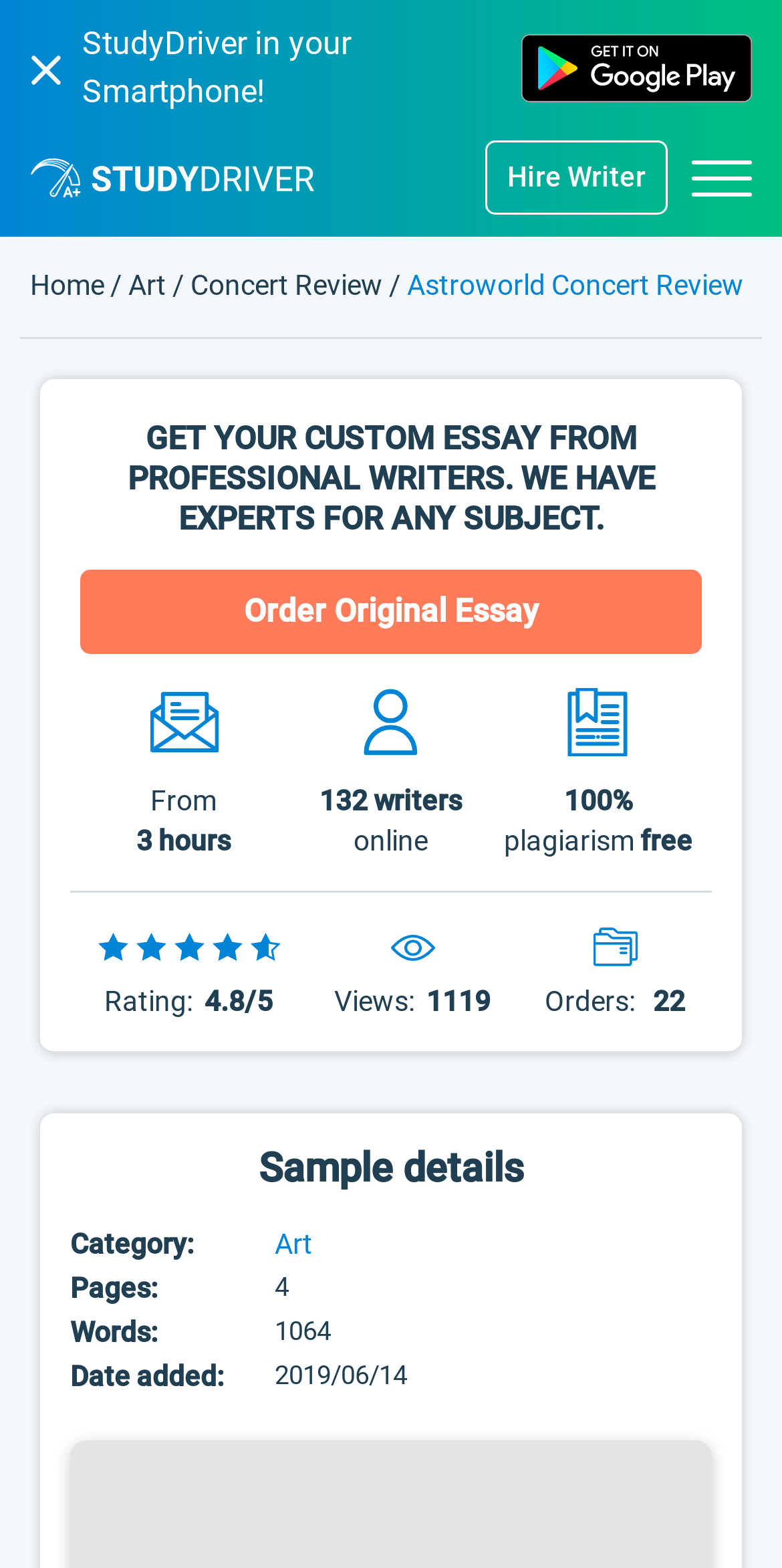Answer the following query concisely with a single word or phrase:
What is the category of this essay?

Art